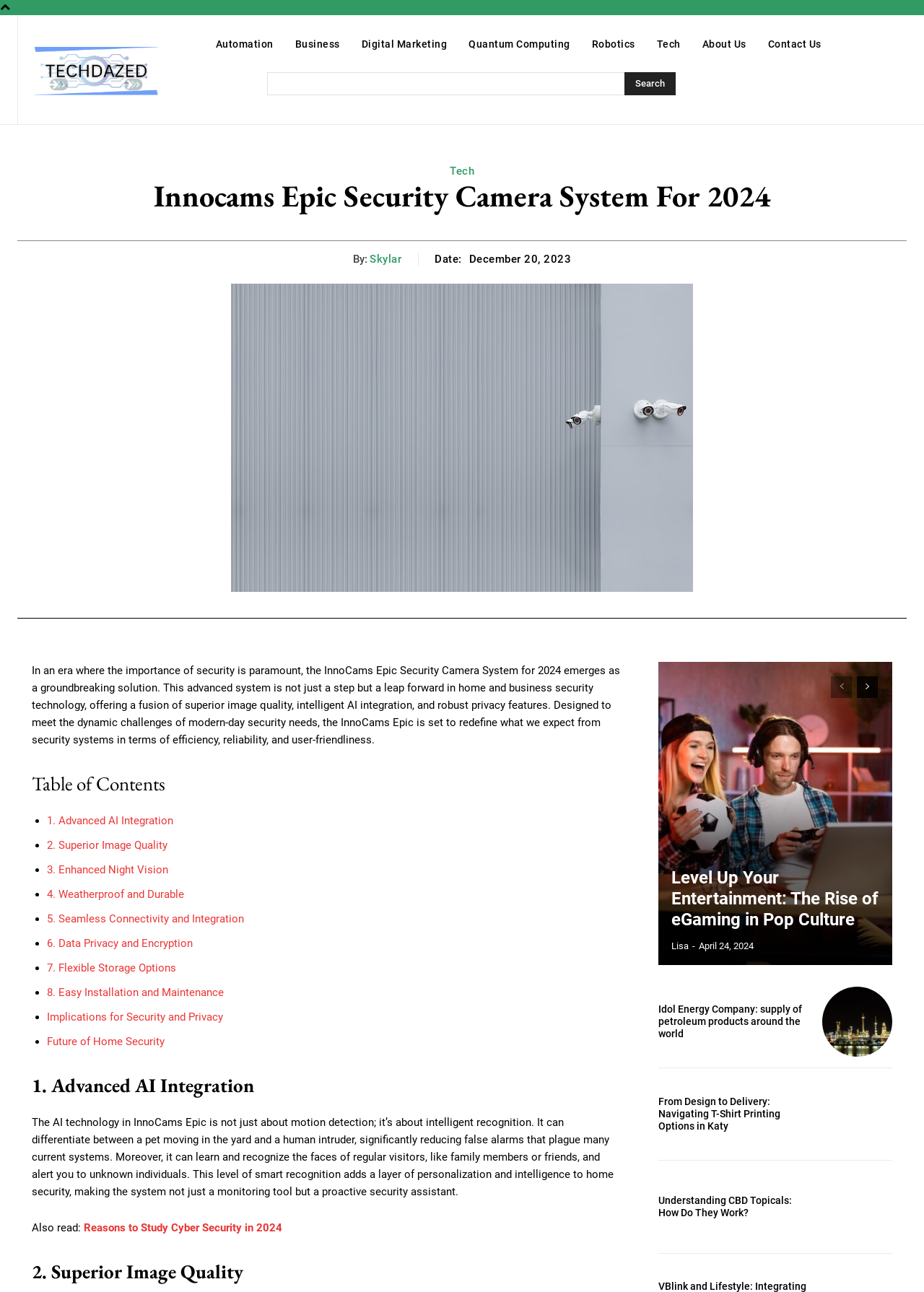Extract the bounding box coordinates for the UI element described by the text: "Take Action". The coordinates should be in the form of [left, top, right, bottom] with values between 0 and 1.

None